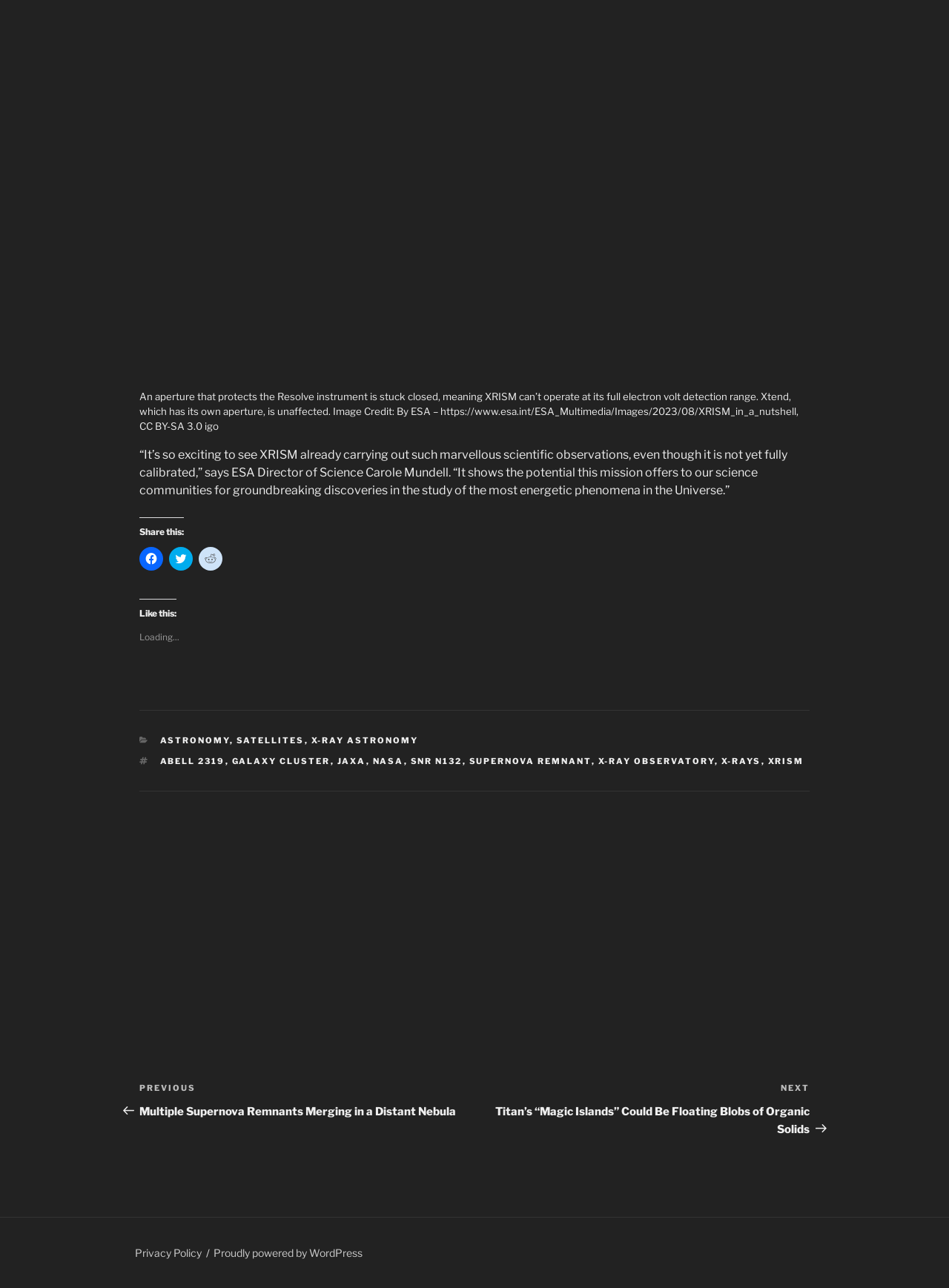Locate the coordinates of the bounding box for the clickable region that fulfills this instruction: "Check privacy policy".

[0.142, 0.968, 0.212, 0.978]